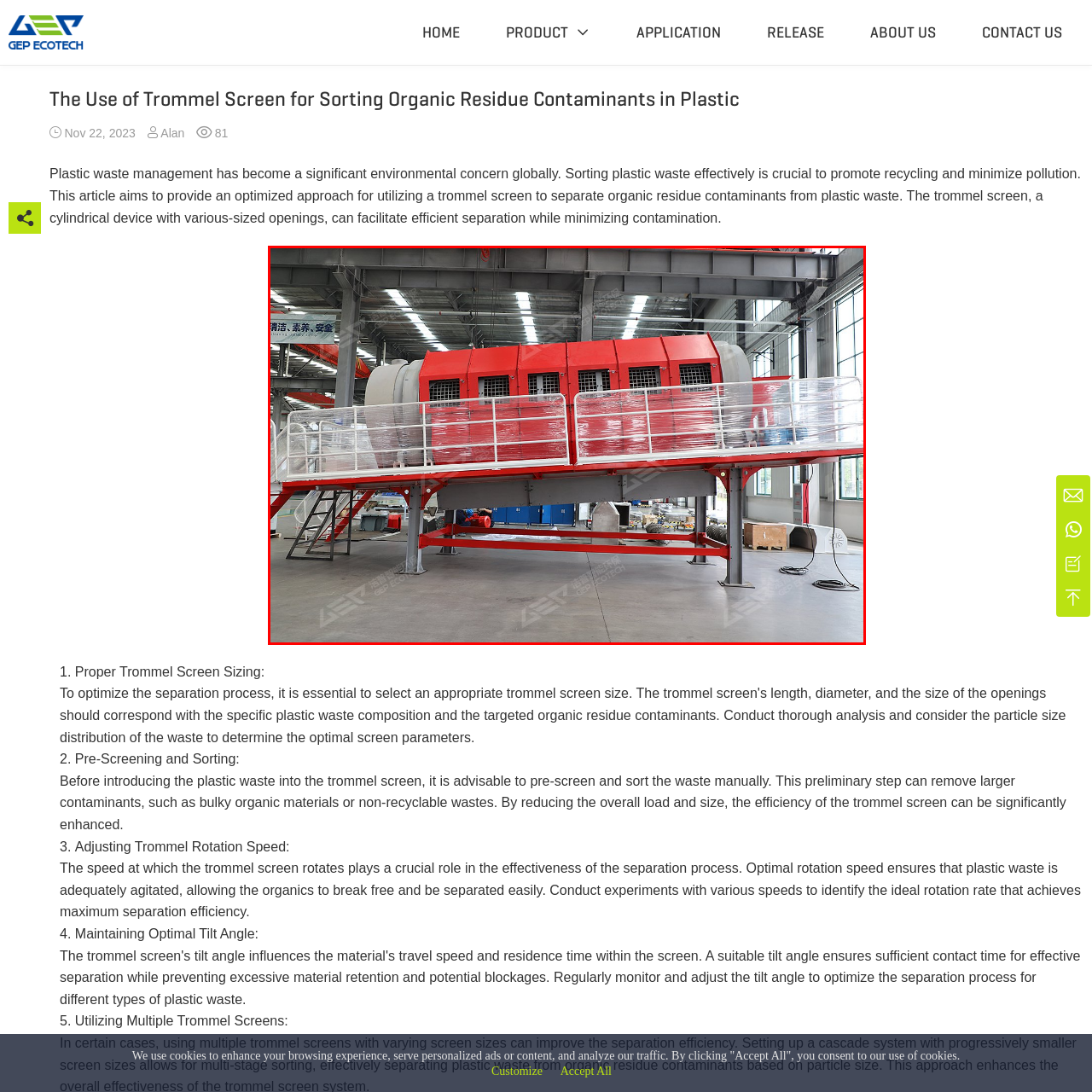Give a detailed account of the picture within the red bounded area.

The image depicts a trommel screen, an essential device used in the sorting of organic residue contaminants from plastic waste. This cylindrical machine features a series of varied-sized openings designed to facilitate efficient separation while minimizing contamination. The trommel screen is prominently displayed in a well-lit industrial setting, highlighting its red and gray structure, which is supported by a sturdy frame.

A staircase leads up to a platform where the trommel screen is positioned, allowing for easy access for monitoring and maintenance. The backdrop includes equipment typical of a processing facility, reflecting a focus on effective plastic waste management, an increasingly critical concern for environmental sustainability. This innovation aims to enhance recycling efforts and reduce pollution by optimizing the separation of organic materials from plastics.